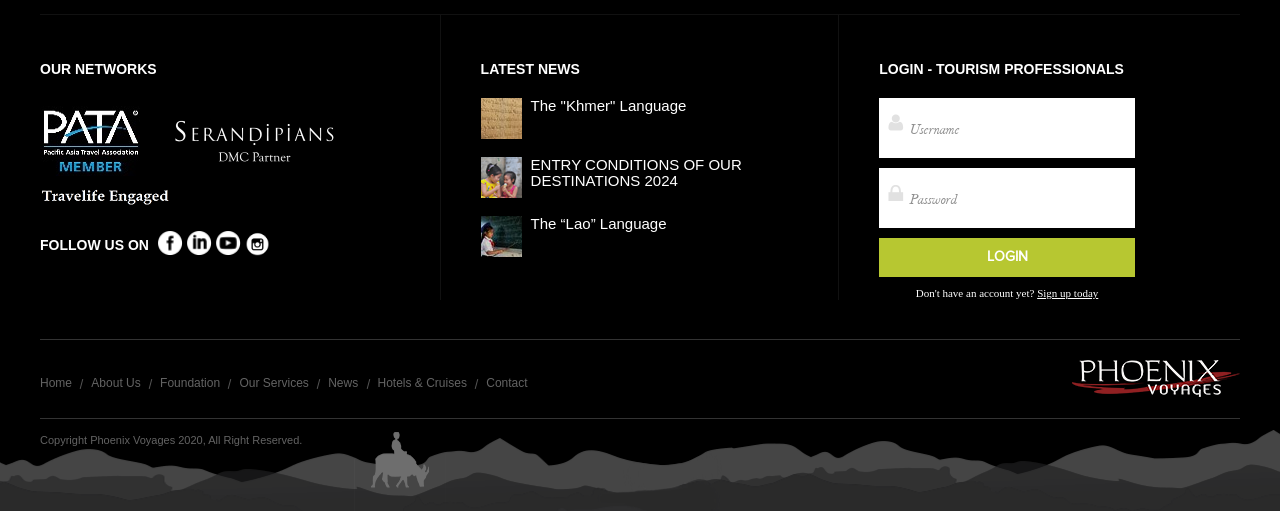With reference to the screenshot, provide a detailed response to the question below:
What is the title of the first network?

The title of the first network can be found at the top of the webpage, where it says 'OUR NETWORKS' in a static text element.